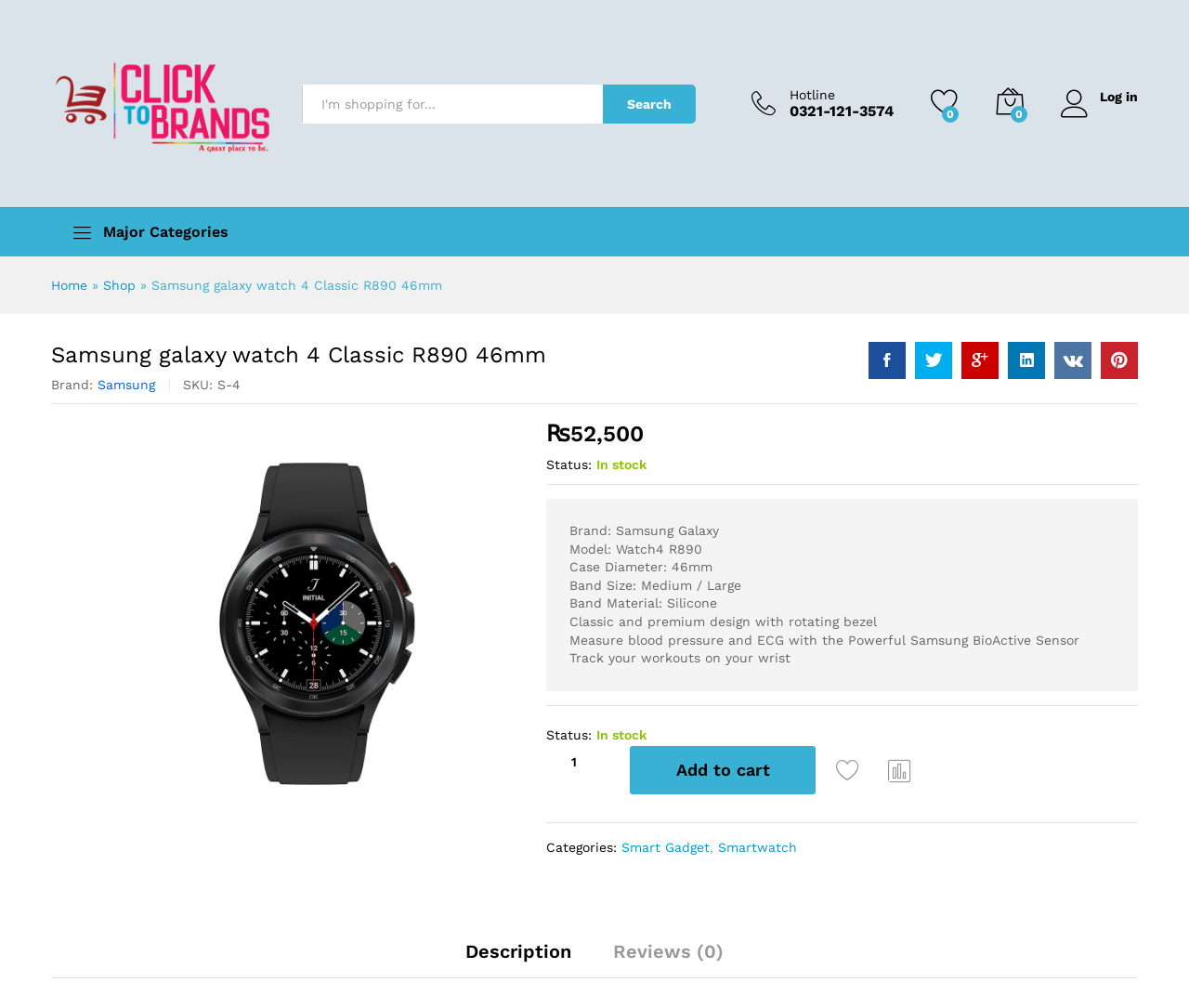Give a concise answer of one word or phrase to the question: 
What is the status of the product?

In stock